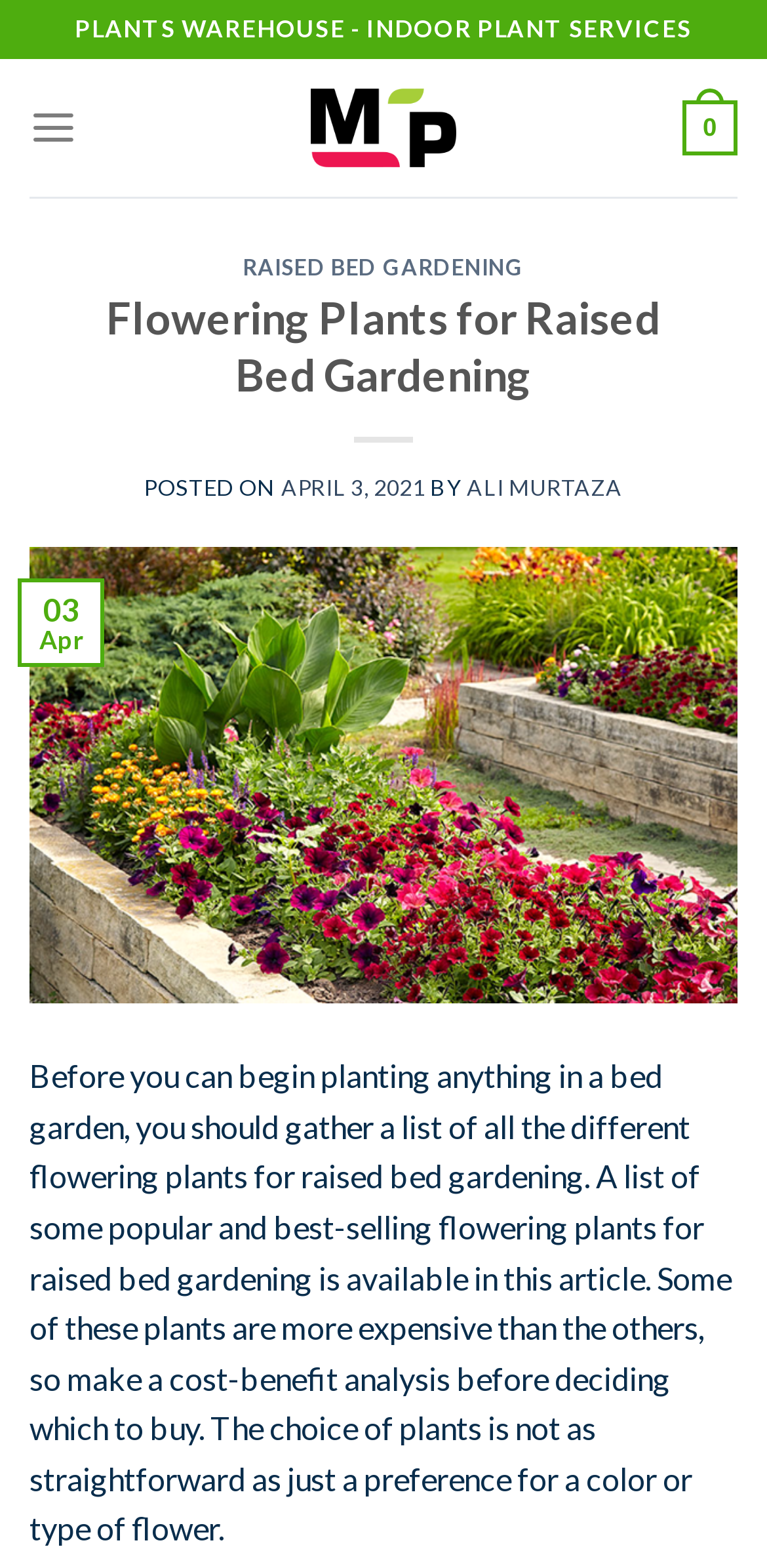What should you do before planting in a bed garden?
Please respond to the question with a detailed and well-explained answer.

According to the article, before you can begin planting anything in a bed garden, you should gather a list of all the different flowering plants for raised bed gardening.